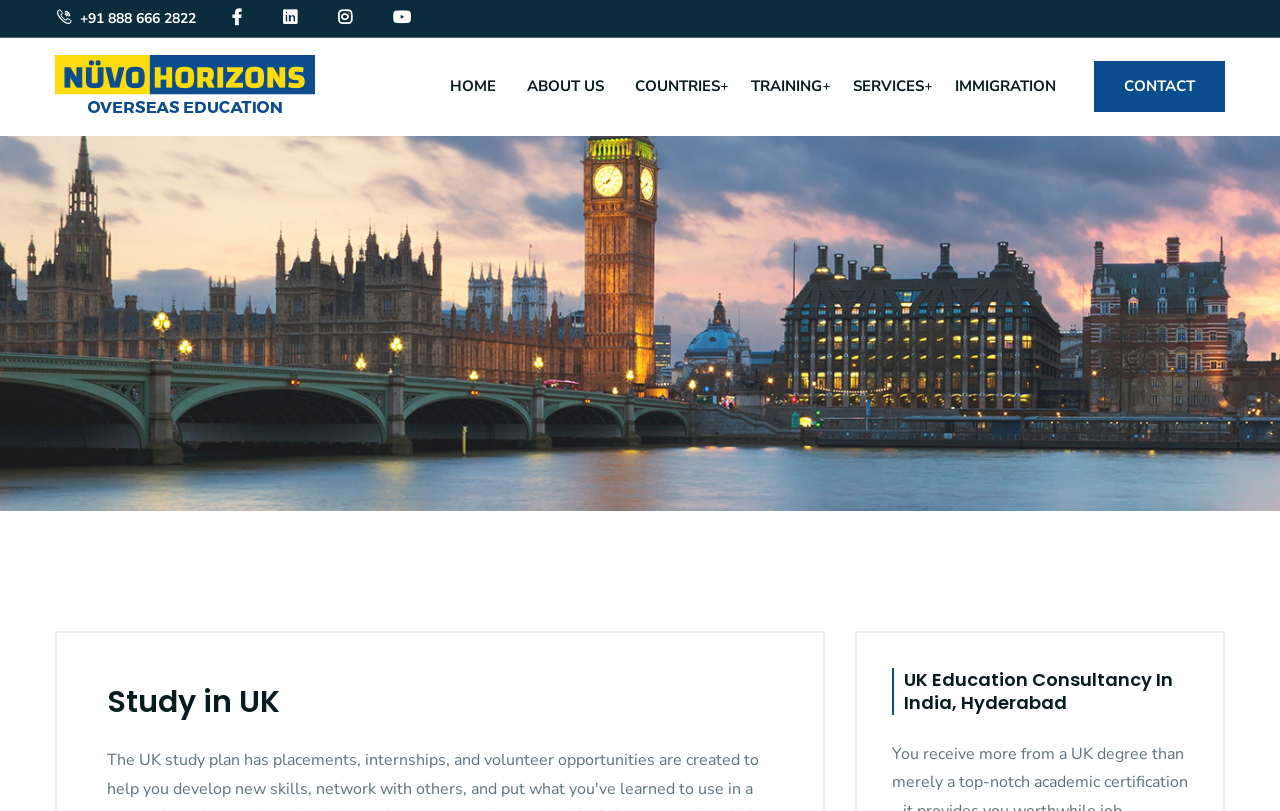Determine the bounding box coordinates of the clickable region to carry out the instruction: "Go to the HOME page".

[0.345, 0.066, 0.394, 0.148]